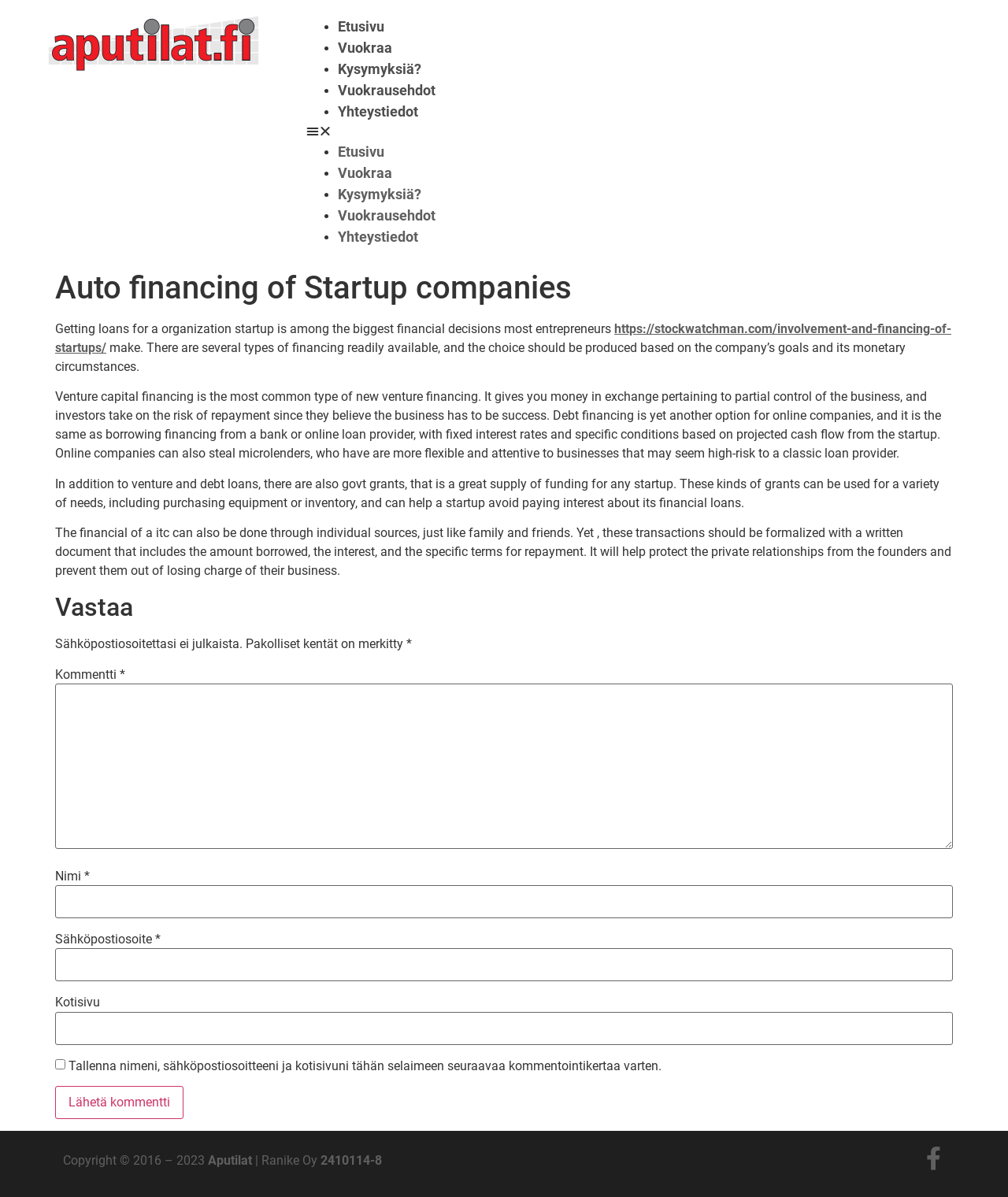What is the purpose of the 'Tallenna nimeni...' checkbox?
Examine the image closely and answer the question with as much detail as possible.

By analyzing the checkbox label, I can infer that it allows users to save their name, email, and website for future commenting purposes. This feature is likely intended to make it easier for users to submit comments without having to re-enter their information every time.